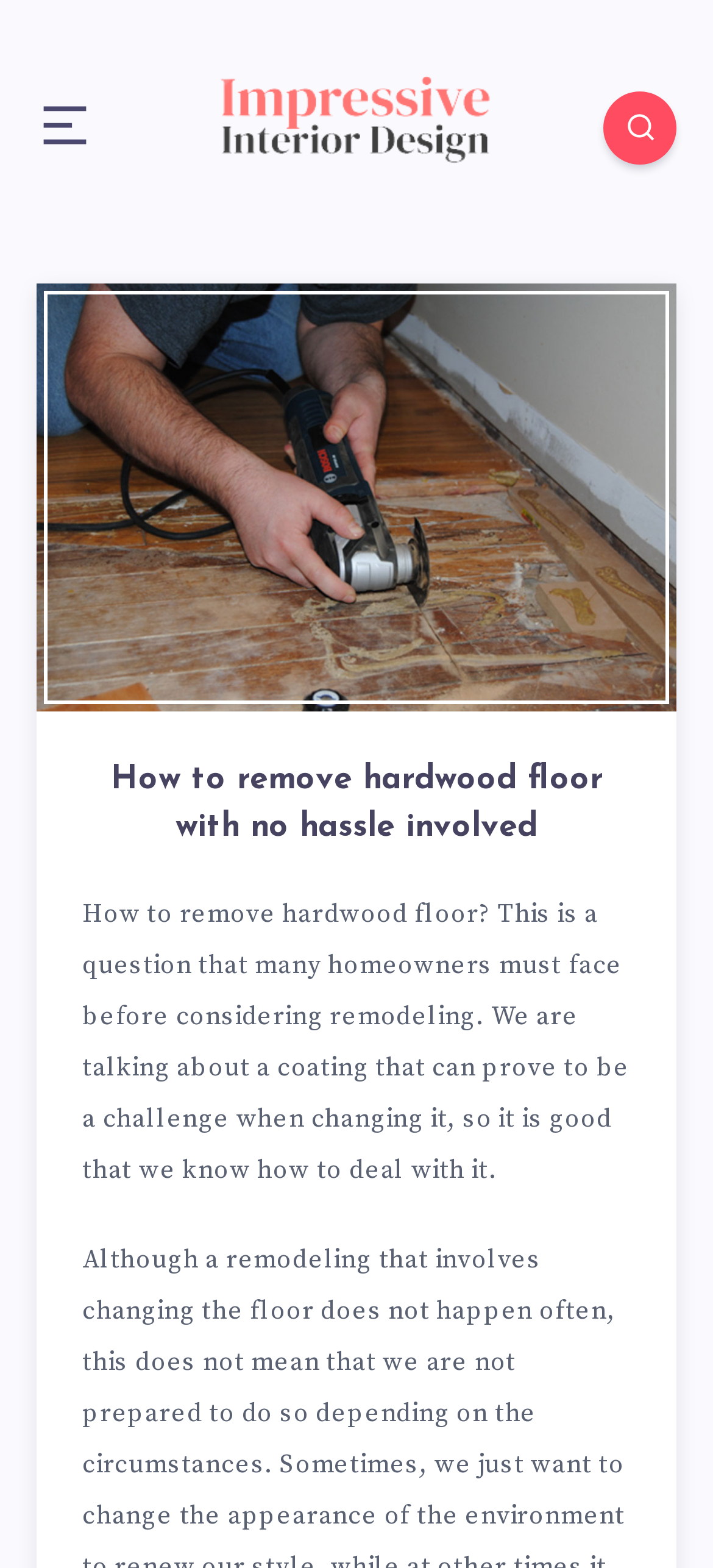What is the purpose of the button with an image?
Provide an in-depth and detailed answer to the question.

The button with an image has a bounding box coordinate that suggests it is located at the top of the webpage, and its OCR text is not provided, which implies it might be a navigation button. Its purpose is likely to navigate to another webpage or section.